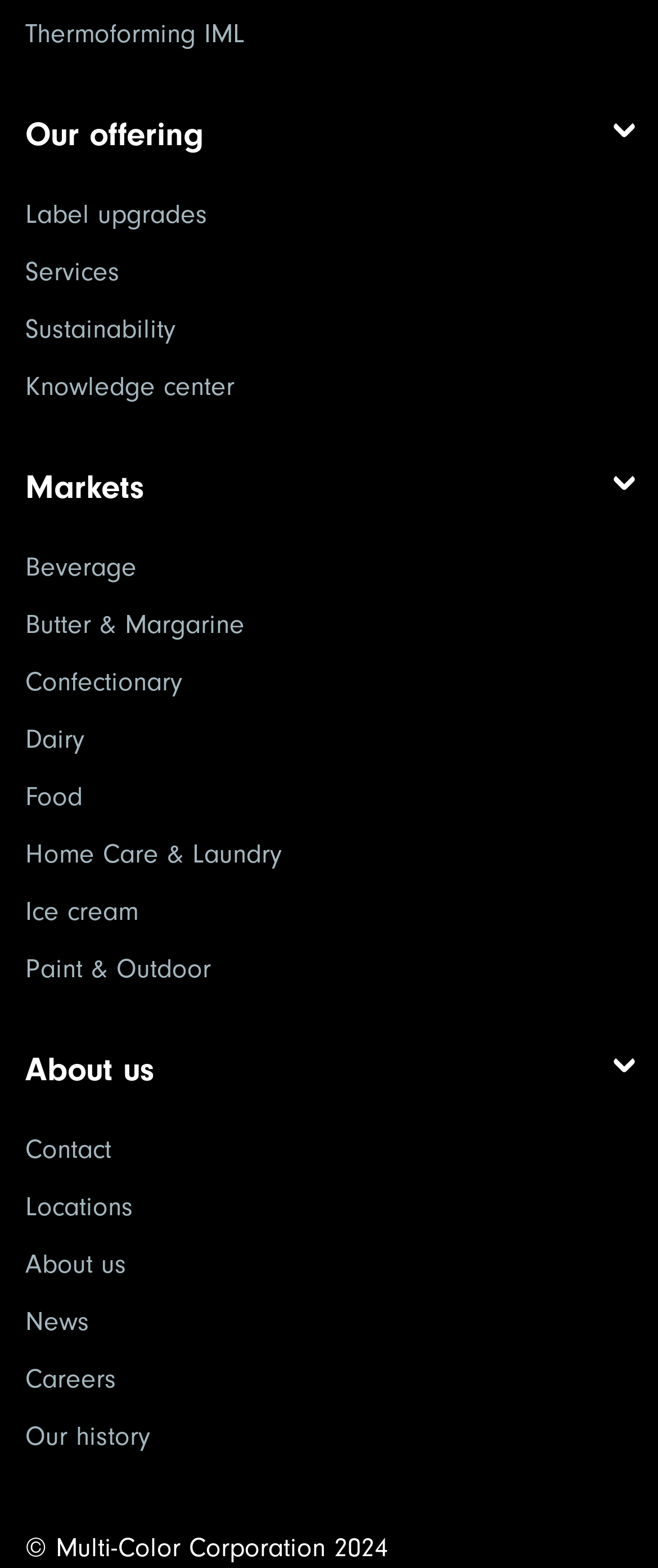Locate the bounding box coordinates of the clickable element to fulfill the following instruction: "Explore our services". Provide the coordinates as four float numbers between 0 and 1 in the format [left, top, right, bottom].

[0.038, 0.163, 0.182, 0.183]